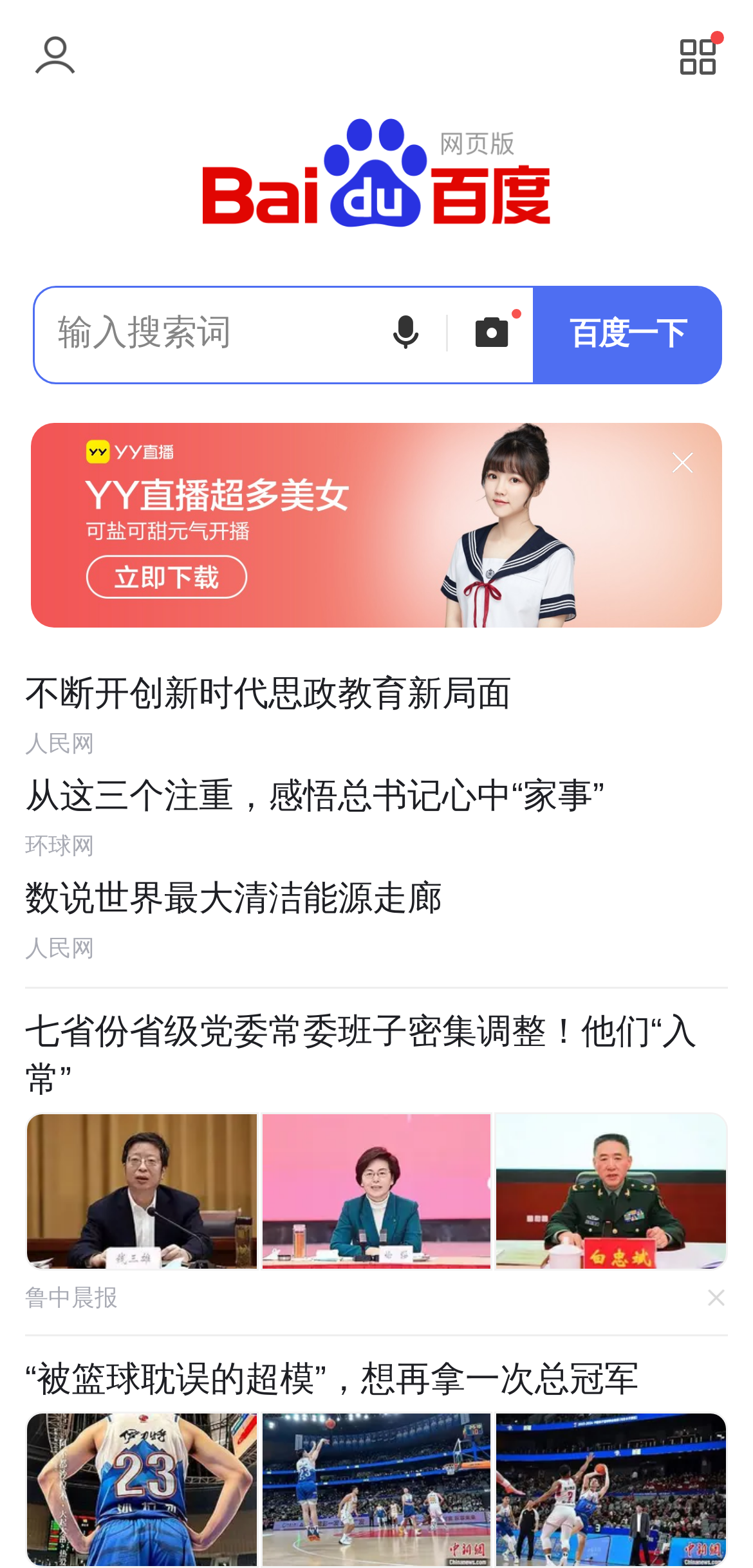For the given element description 七省份省级党委常委班子密集调整！他们“入常” 鲁中晨报 文章质量差 看过类似的, determine the bounding box coordinates of the UI element. The coordinates should follow the format (top-left x, top-left y, bottom-right x, bottom-right y) and be within the range of 0 to 1.

[0.033, 0.63, 0.967, 0.85]